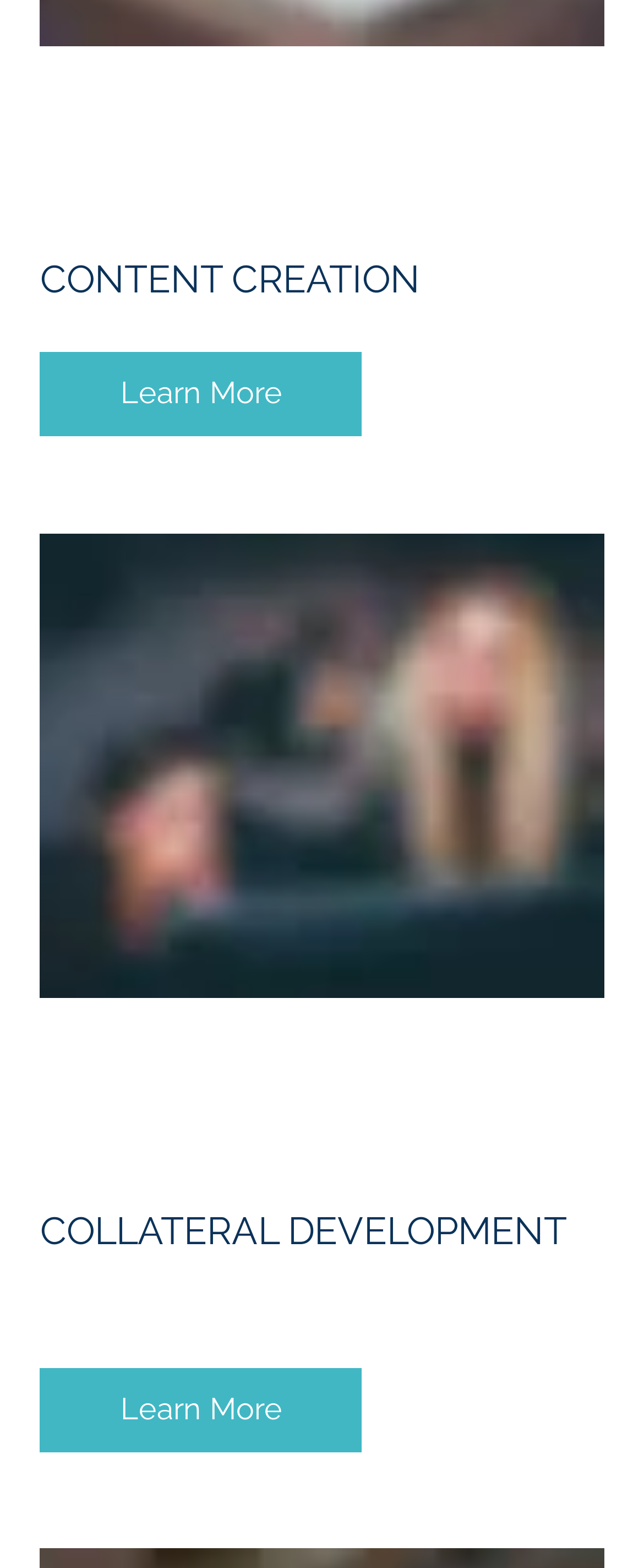Locate the bounding box coordinates of the region to be clicked to comply with the following instruction: "Click on 'Learn More'". The coordinates must be four float numbers between 0 and 1, in the form [left, top, right, bottom].

[0.051, 0.285, 0.462, 0.33]